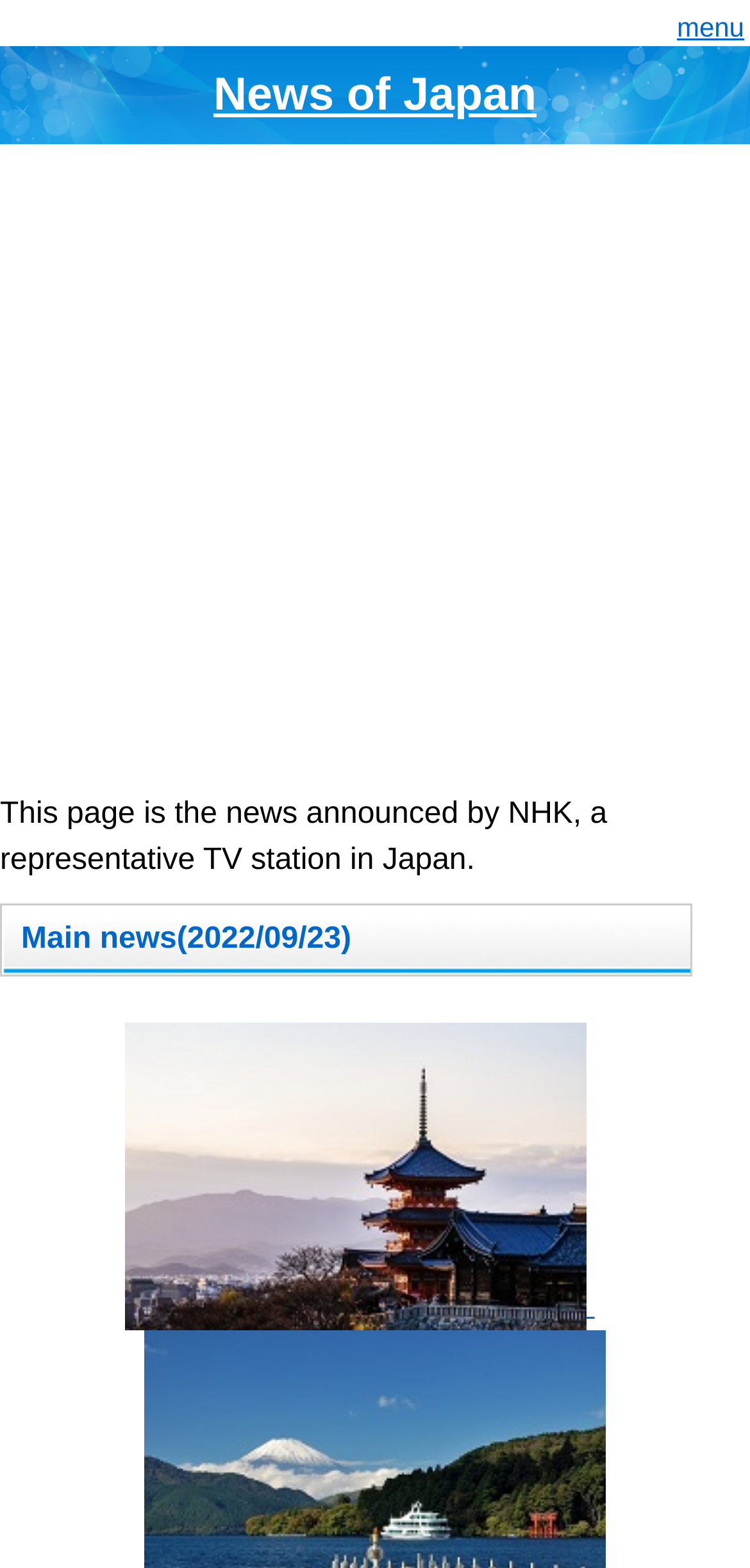Generate a detailed explanation of the webpage's features and information.

This webpage is a news page from NHK, a prominent TV station in Japan, with a focus on news from Japan. At the top right corner, there is a "menu" link. Below it, a prominent link "News of Japan" spans the entire width of the page. 

Below the "News of Japan" link, there is a large advertisement iframe that occupies most of the page width. 

Under the advertisement, a brief description of the page is provided, stating that it is a news page announced by NHK, a representative TV station in Japan. 

Following this description, a main news heading "Main news(2022/09/23)" is displayed. 

Below the main news heading, there is a link to a news article about Kyoto, accompanied by a related image on the left side of the link. The image and link are positioned near the top of the page, slightly below the main news heading.